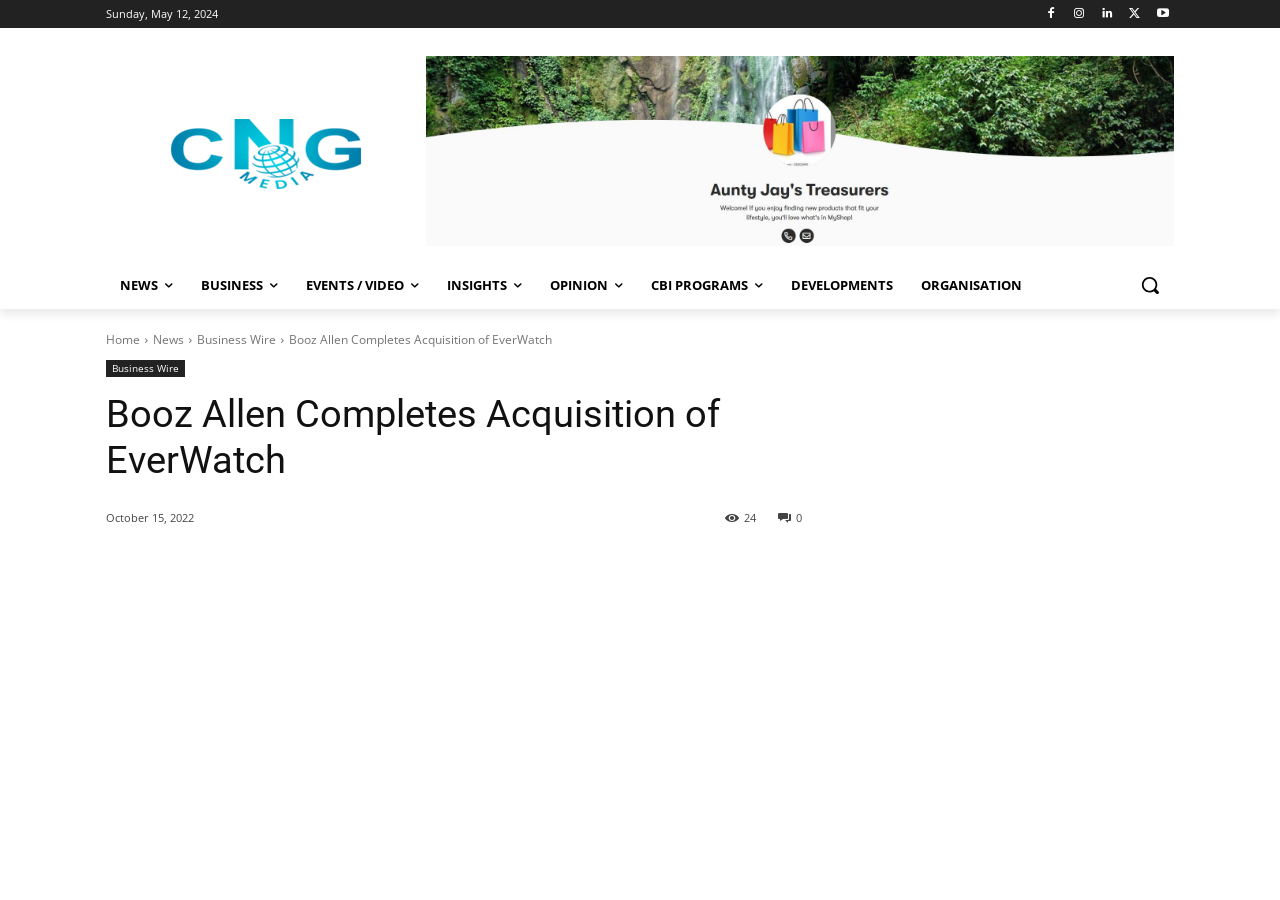Determine the bounding box coordinates of the clickable element to achieve the following action: 'Close top banner'. Provide the coordinates as four float values between 0 and 1, formatted as [left, top, right, bottom].

None